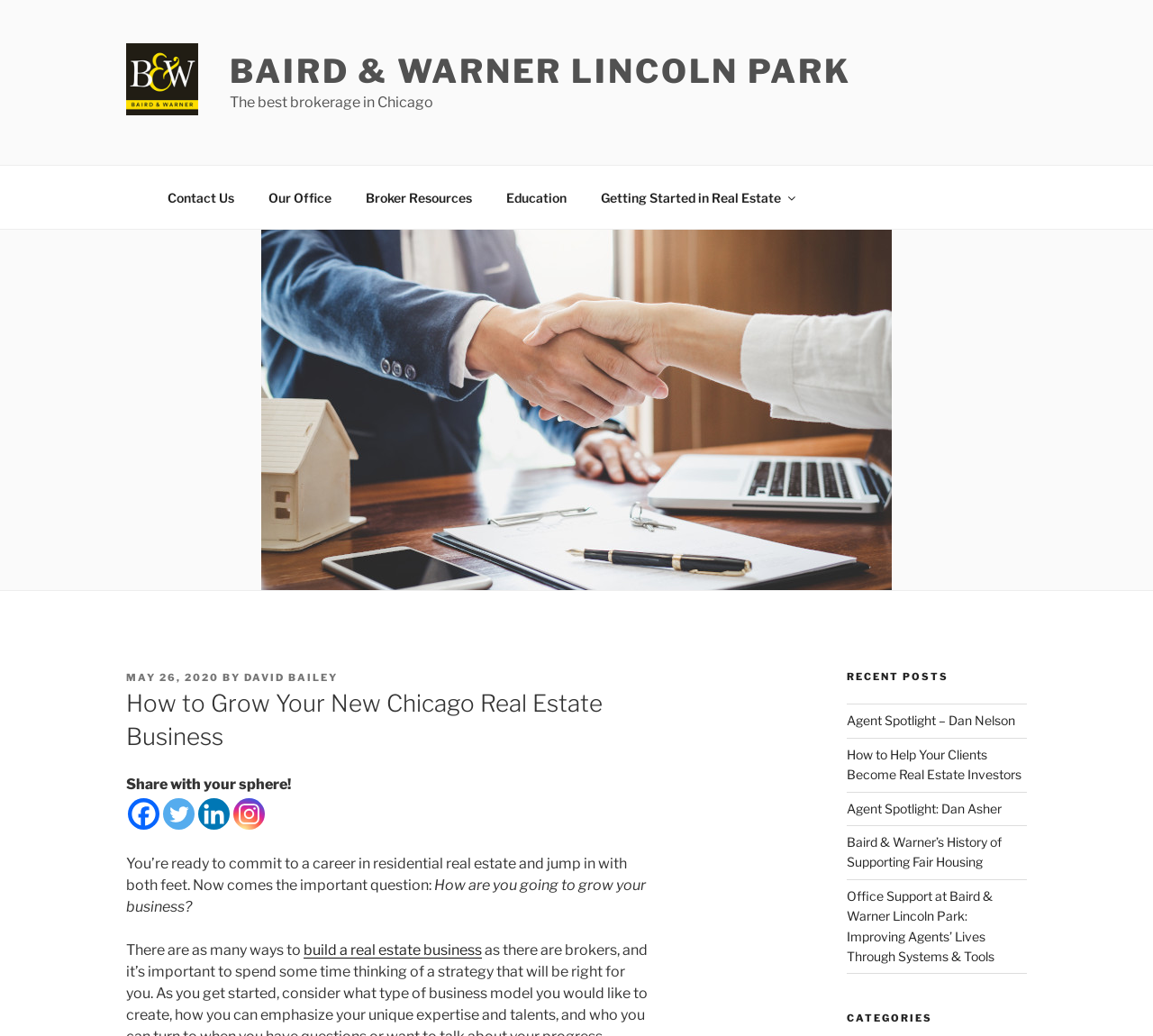Identify the bounding box coordinates of the clickable region required to complete the instruction: "Click the 'Contact Us' link". The coordinates should be given as four float numbers within the range of 0 and 1, i.e., [left, top, right, bottom].

[0.131, 0.169, 0.216, 0.212]